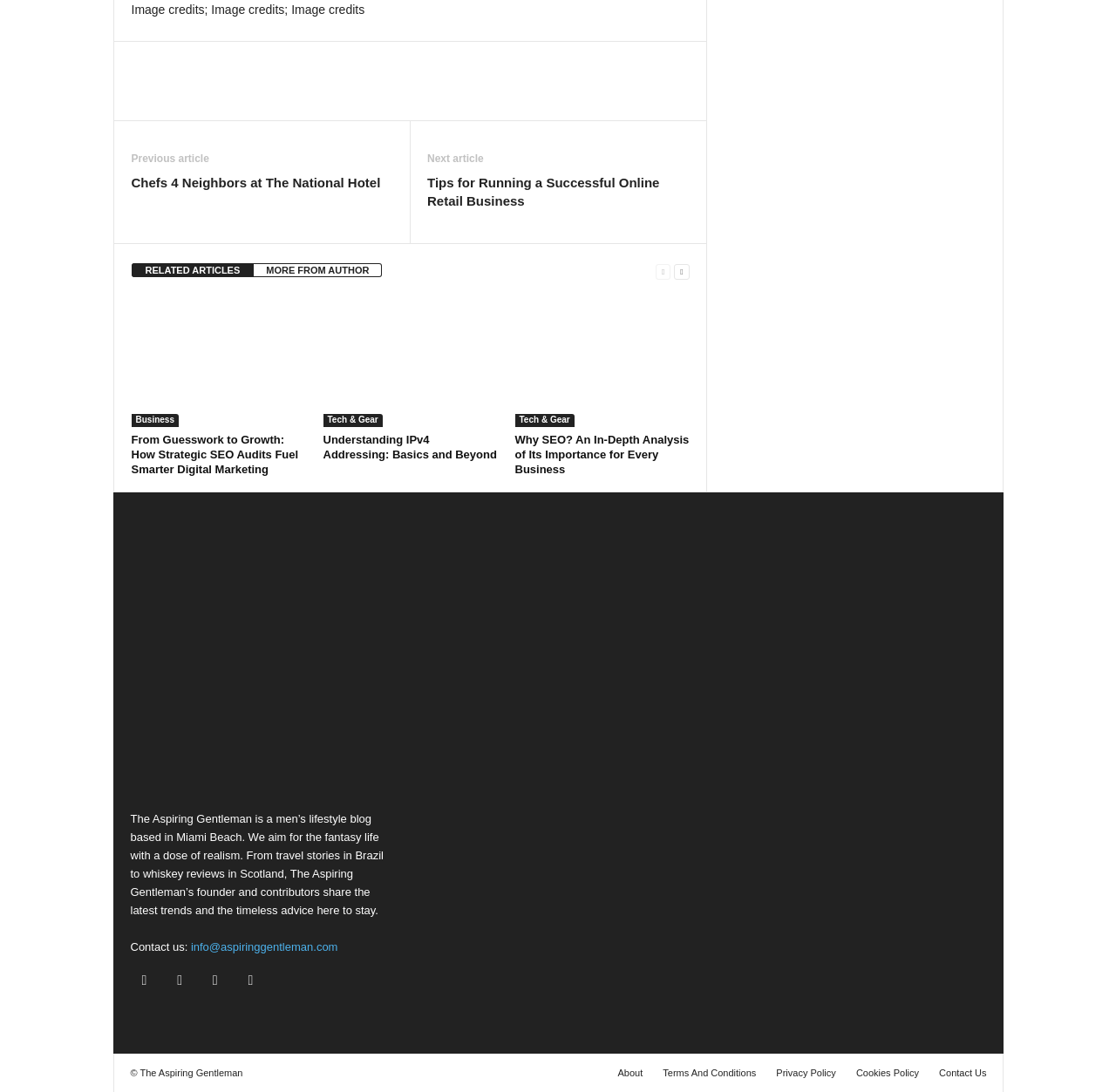Please find the bounding box coordinates of the section that needs to be clicked to achieve this instruction: "Contact us through email".

[0.171, 0.861, 0.303, 0.873]